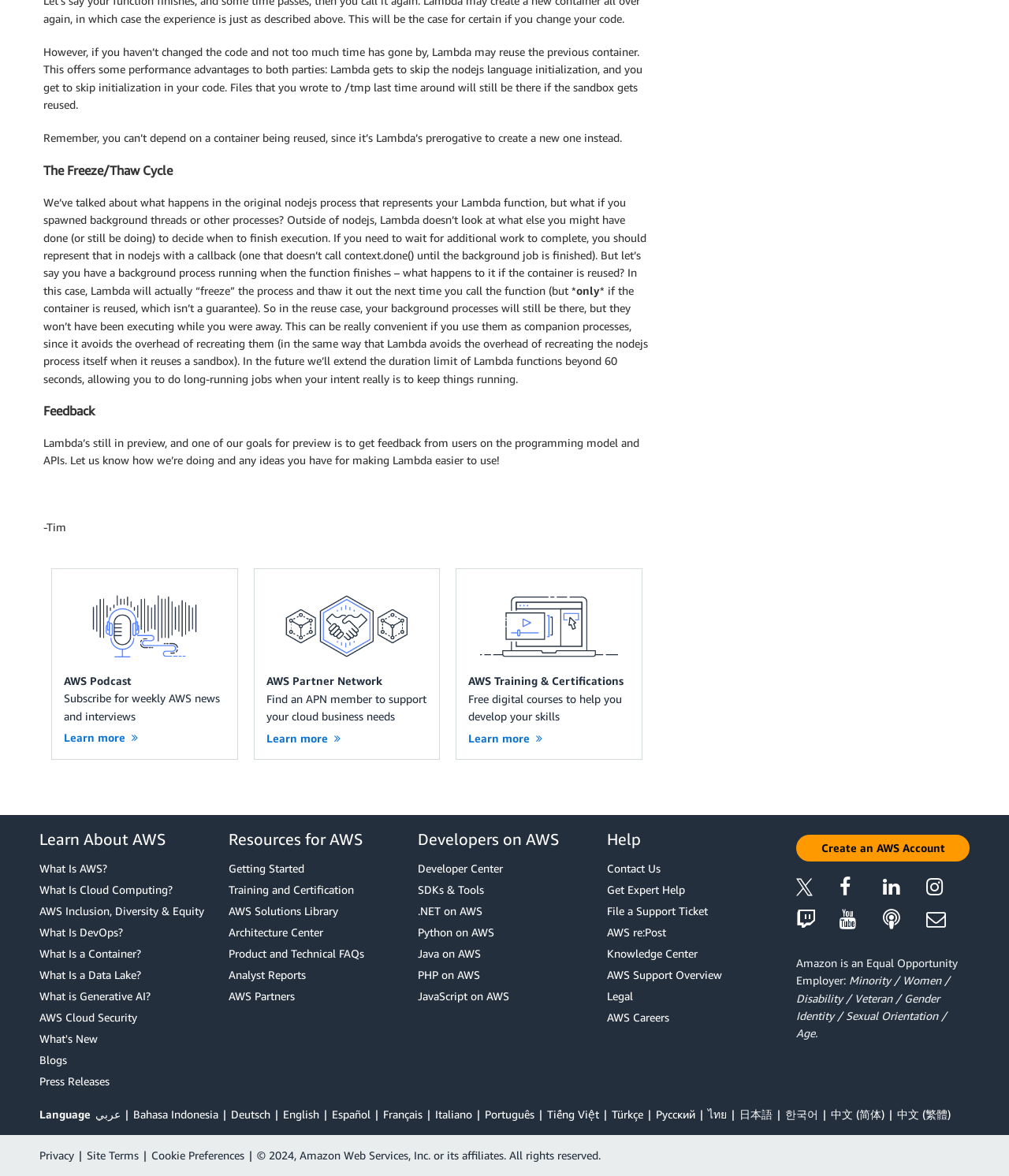Please identify the bounding box coordinates of the region to click in order to complete the task: "Contact Us". The coordinates must be four float numbers between 0 and 1, specified as [left, top, right, bottom].

[0.602, 0.731, 0.773, 0.746]